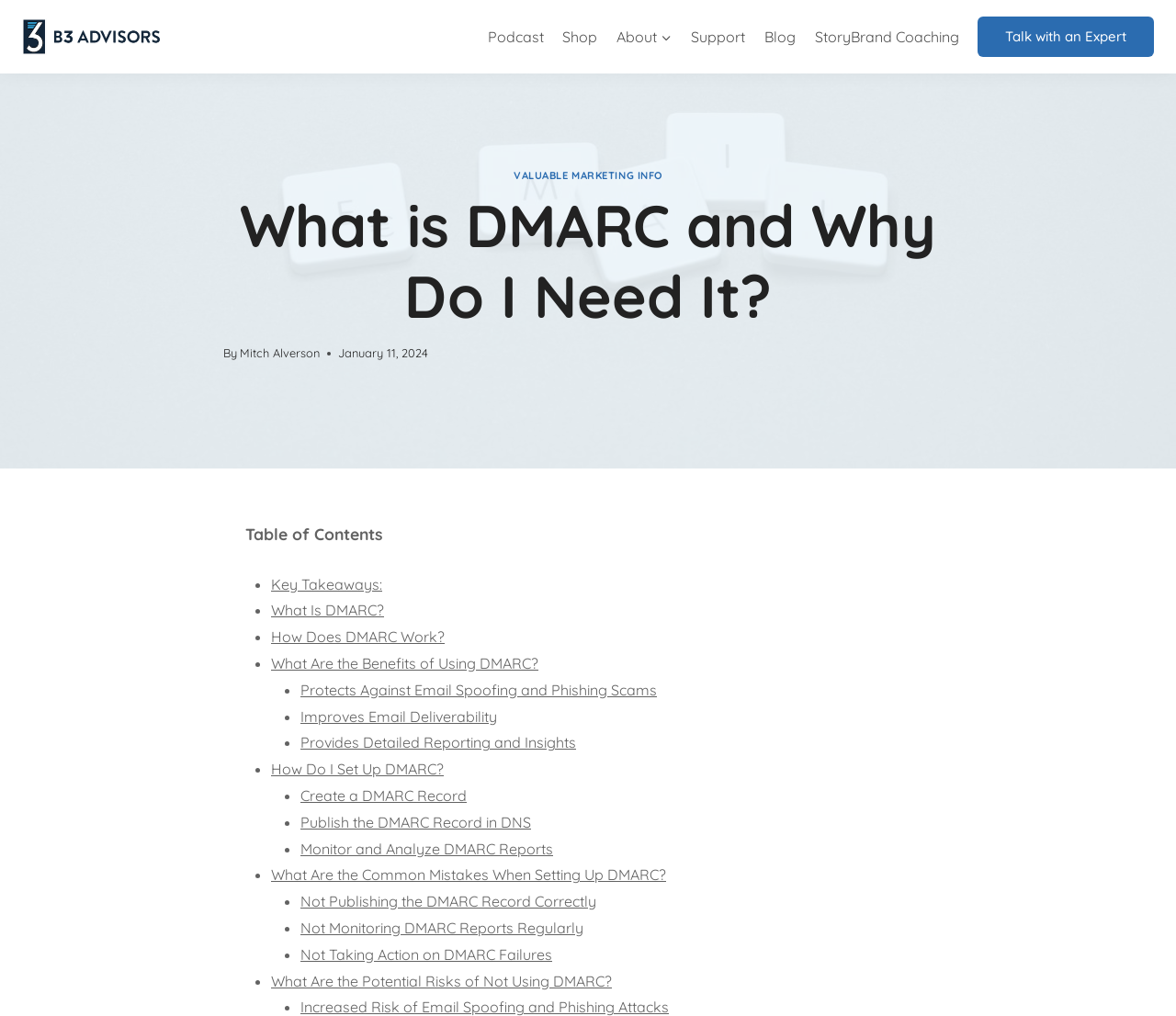Look at the image and write a detailed answer to the question: 
What is the date of this article?

The date of this article is mentioned as 'January 11, 2024' in the time section of the webpage, which is located below the author's name.